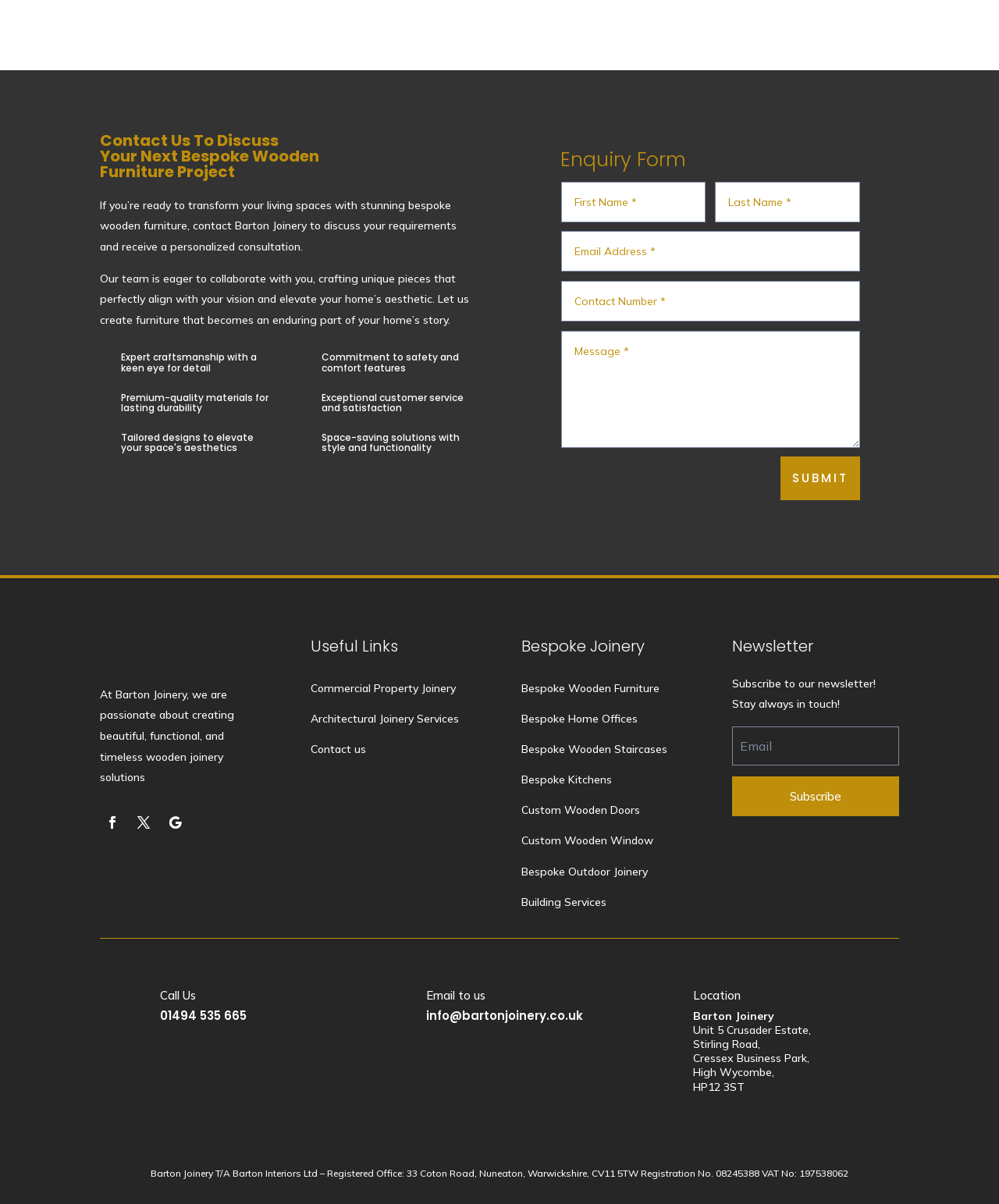How many textboxes are in the enquiry form?
From the screenshot, supply a one-word or short-phrase answer.

5